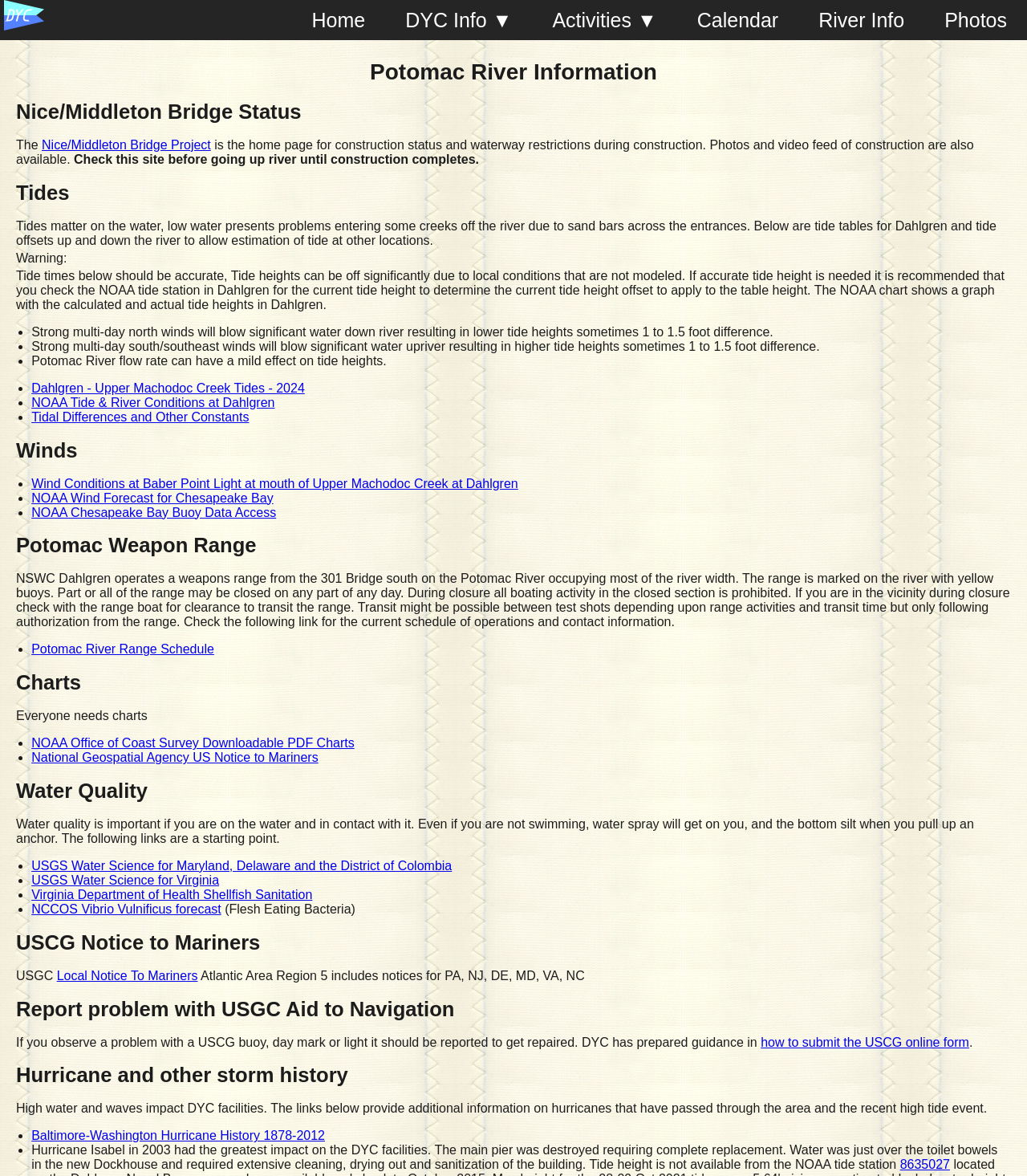What is the purpose of the Potomac River Range Schedule link?
Please interpret the details in the image and answer the question thoroughly.

The webpage provides a link to the Potomac River Range Schedule, which allows users to check the current schedule of operations and contact information for the range. This information is necessary for boaters to plan their transit and avoid closed sections of the river.